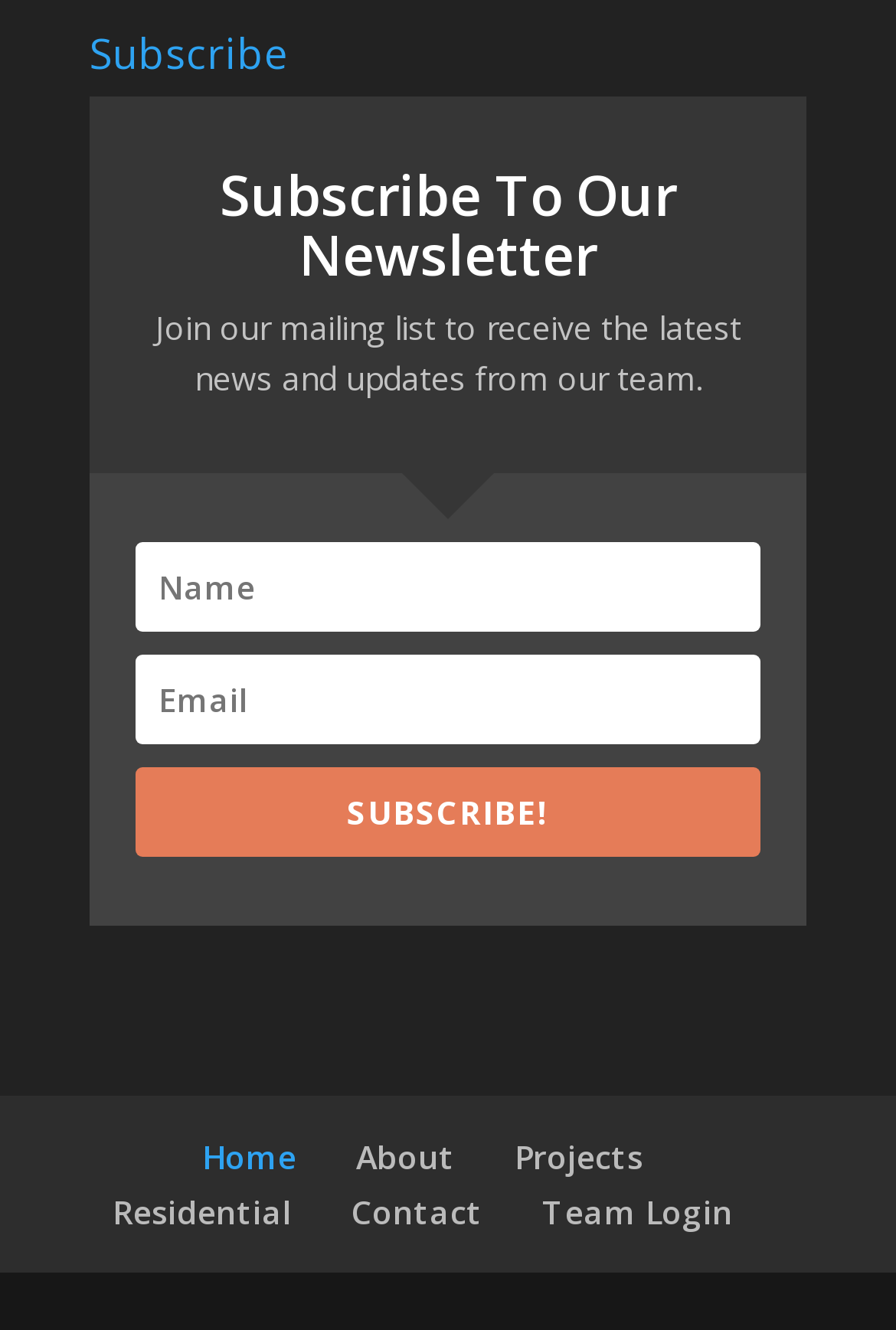Please reply to the following question with a single word or a short phrase:
How many links are available in the footer?

6